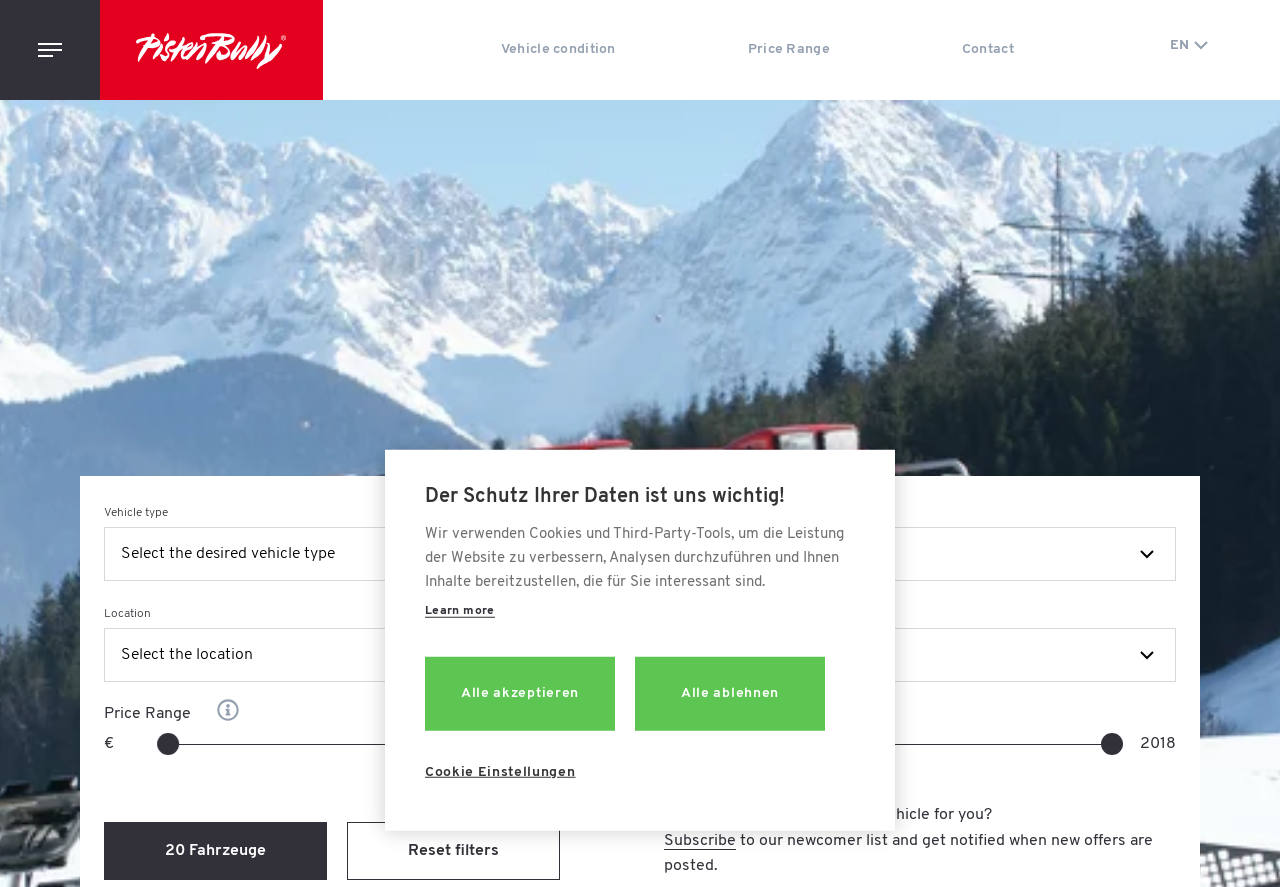Please specify the bounding box coordinates for the clickable region that will help you carry out the instruction: "Explore 1930s Harley-Davidson models".

None